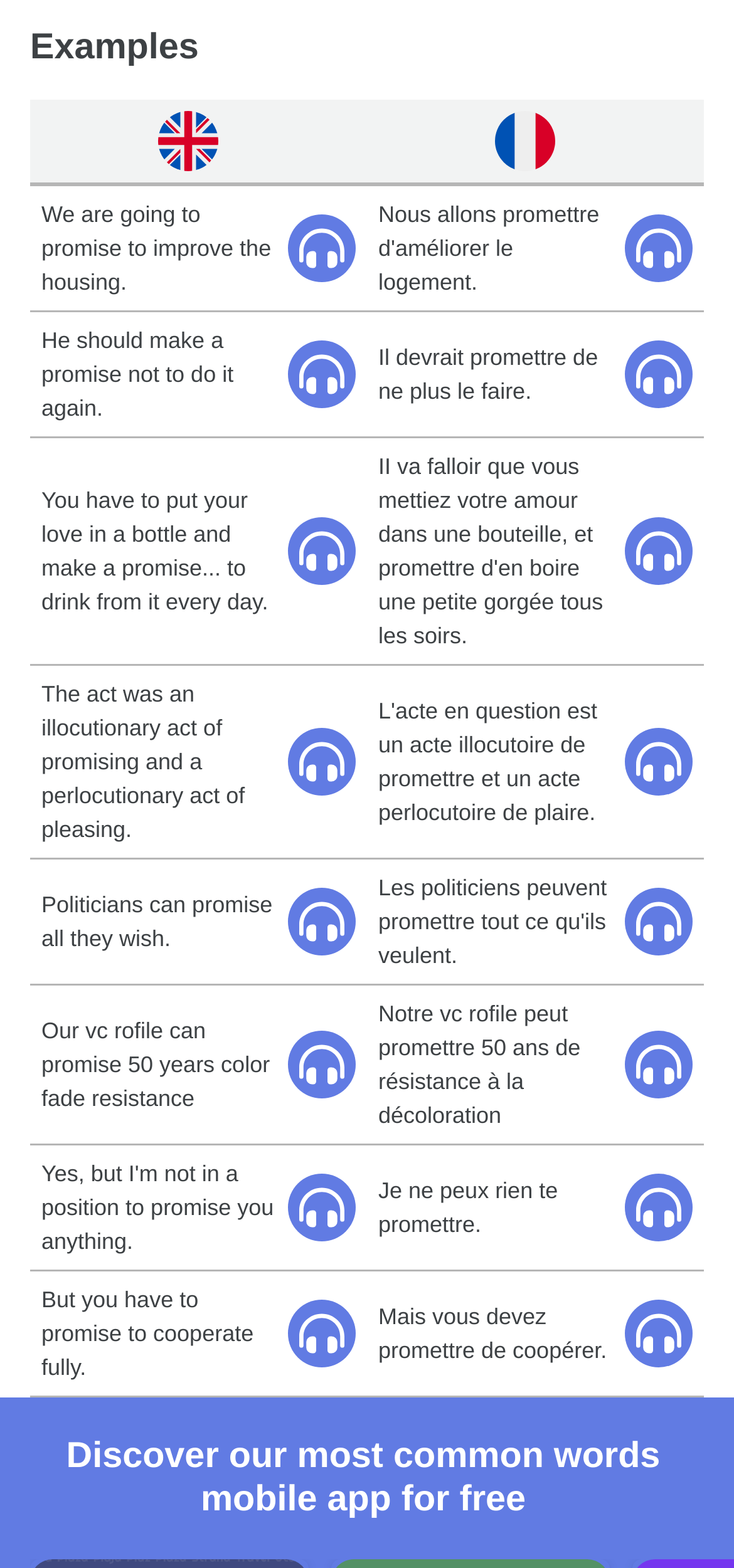Locate the bounding box coordinates of the item that should be clicked to fulfill the instruction: "Pronounce the example sentence".

[0.392, 0.217, 0.485, 0.26]